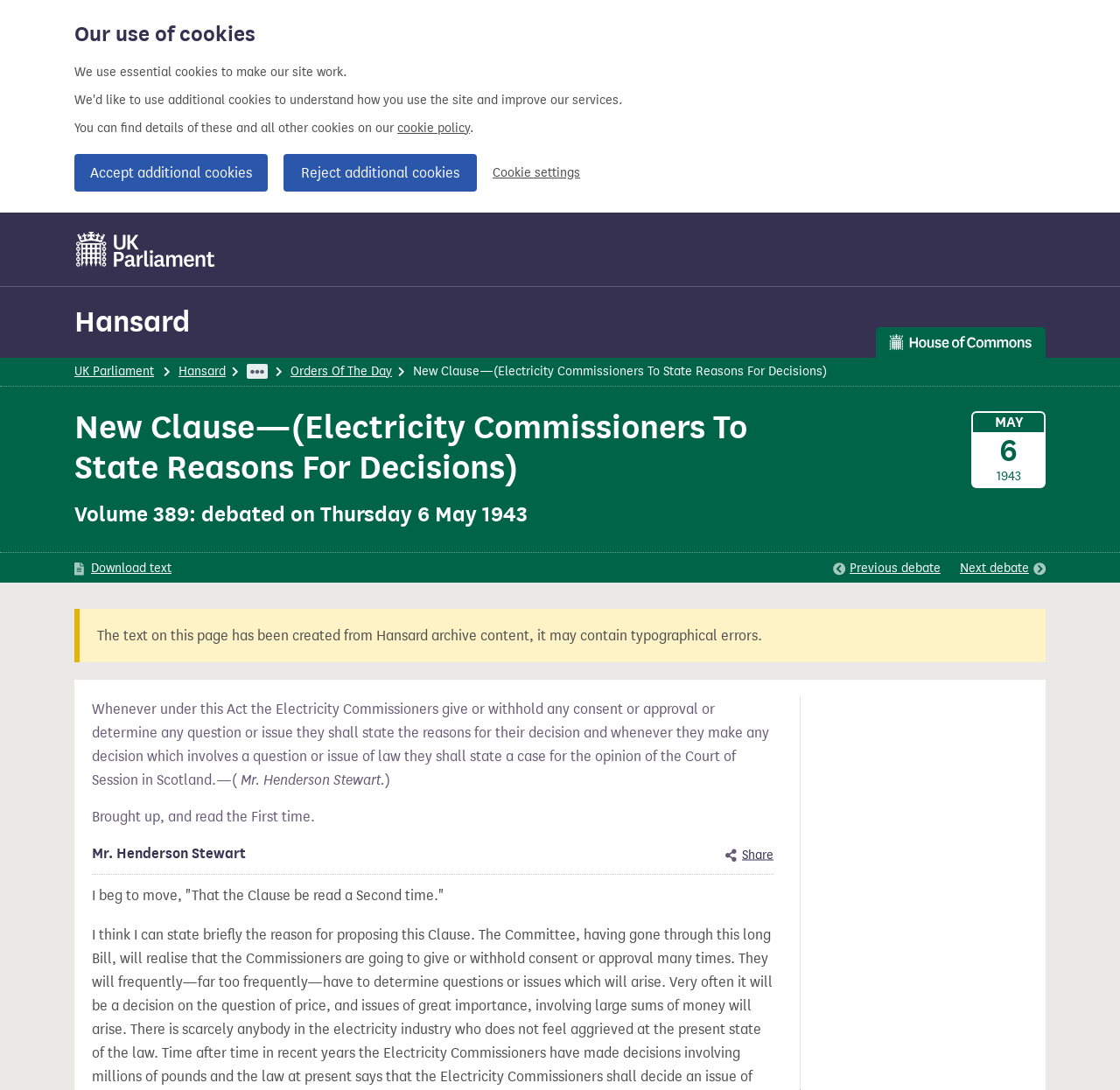Determine the bounding box coordinates of the element that should be clicked to execute the following command: "View previous debate".

[0.744, 0.513, 0.84, 0.531]